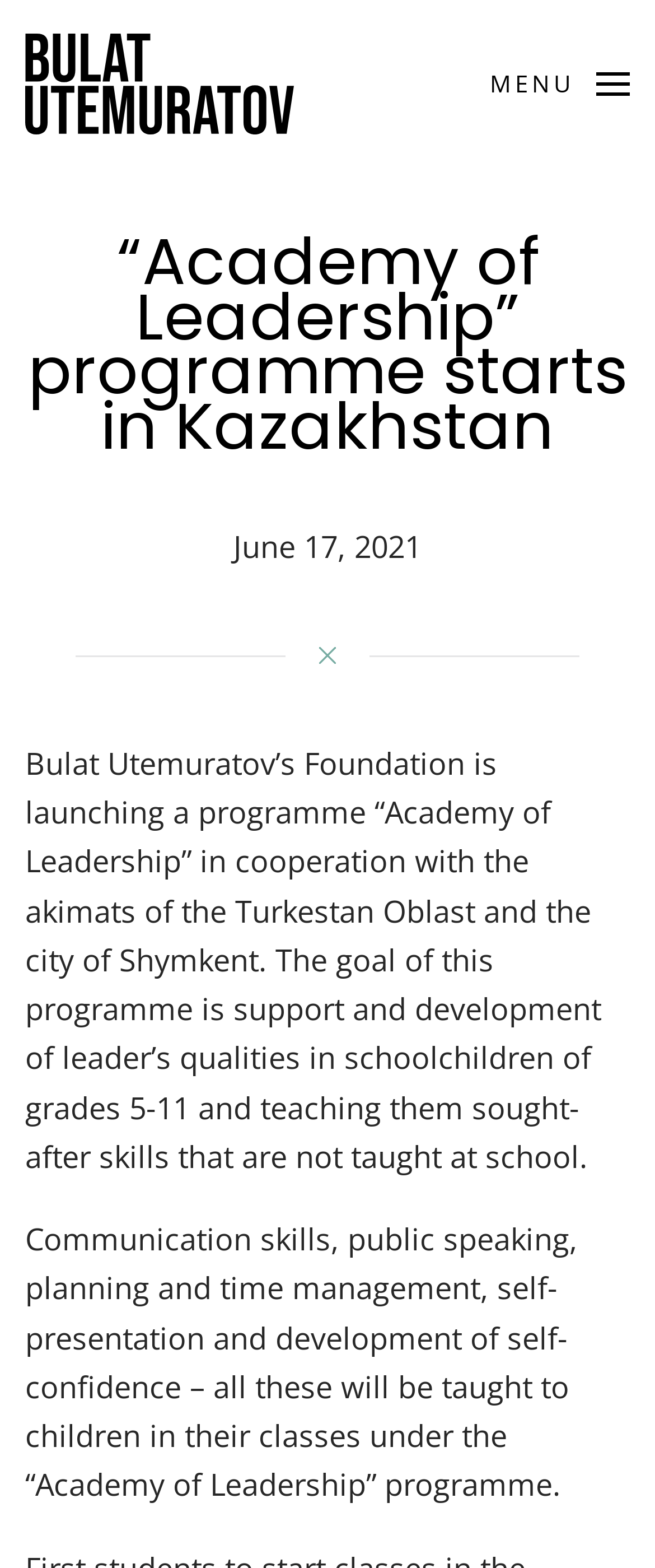Respond to the following query with just one word or a short phrase: 
What skills will be taught to children in the programme?

Communication skills, public speaking, etc.